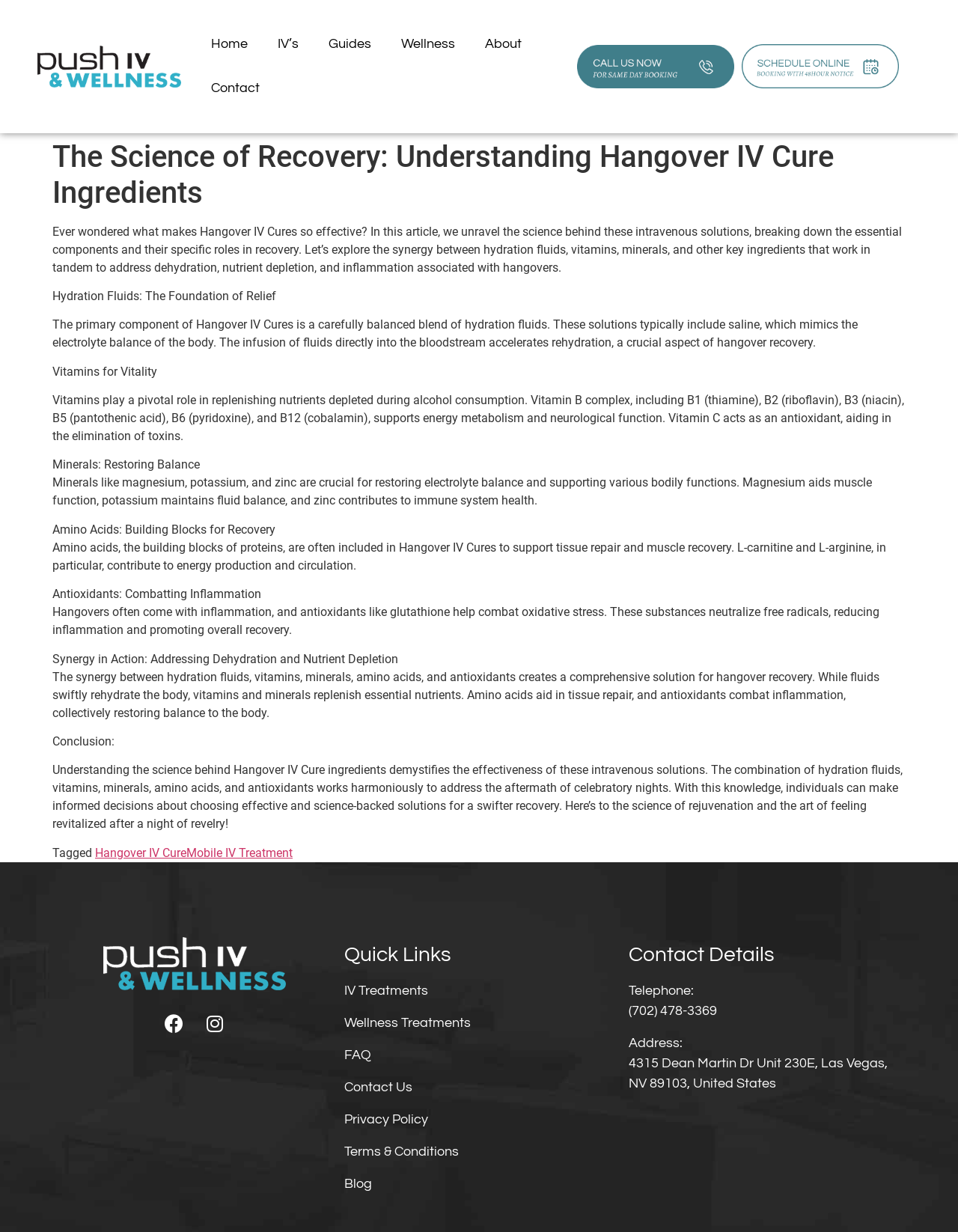Please specify the coordinates of the bounding box for the element that should be clicked to carry out this instruction: "Follow the Facebook link". The coordinates must be four float numbers between 0 and 1, formatted as [left, top, right, bottom].

[0.162, 0.816, 0.201, 0.846]